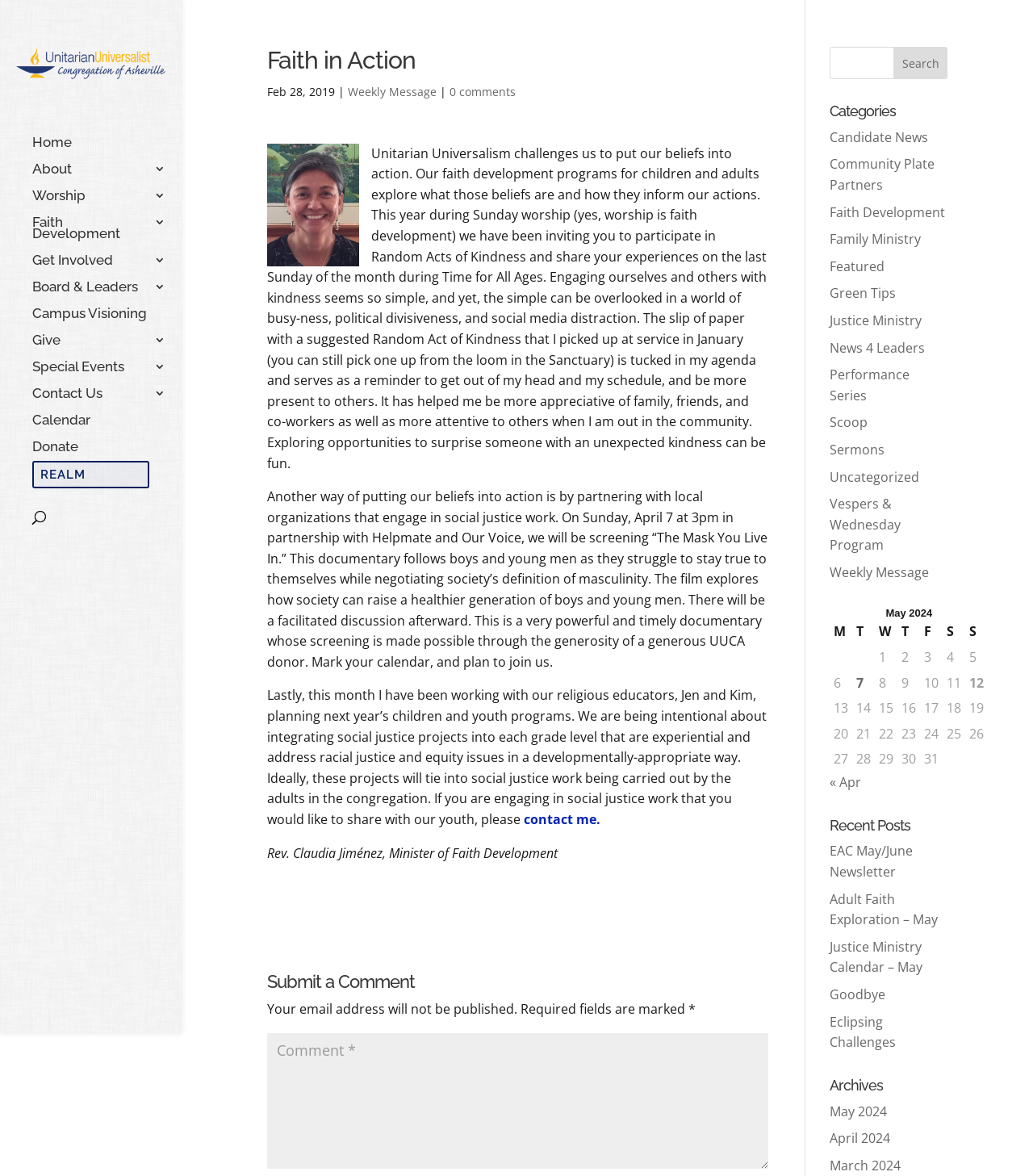Determine the main heading of the webpage and generate its text.

Faith in Action